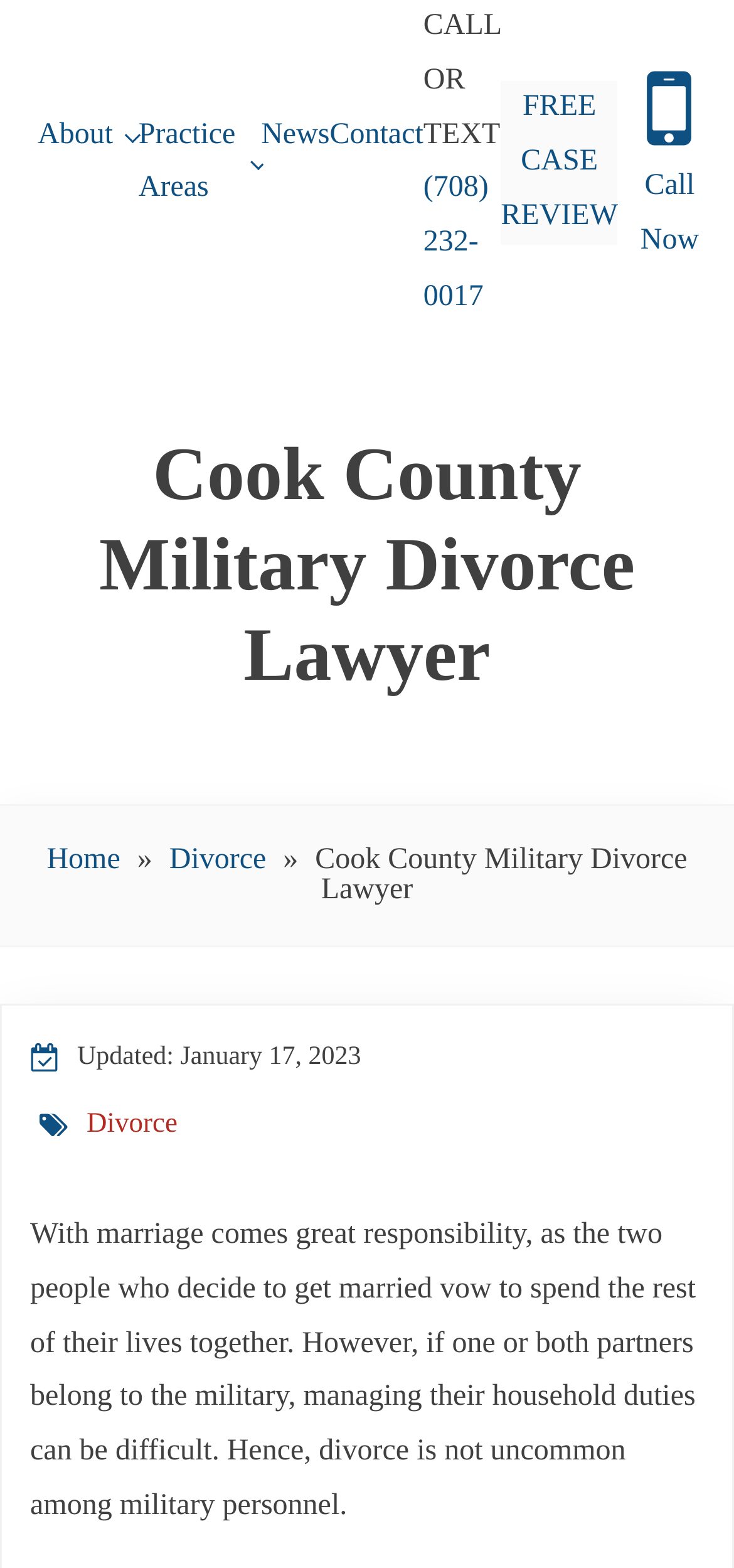Using the element description provided, determine the bounding box coordinates in the format (top-left x, top-left y, bottom-right x, bottom-right y). Ensure that all values are floating point numbers between 0 and 1. Element description: Divorce

[0.231, 0.538, 0.363, 0.558]